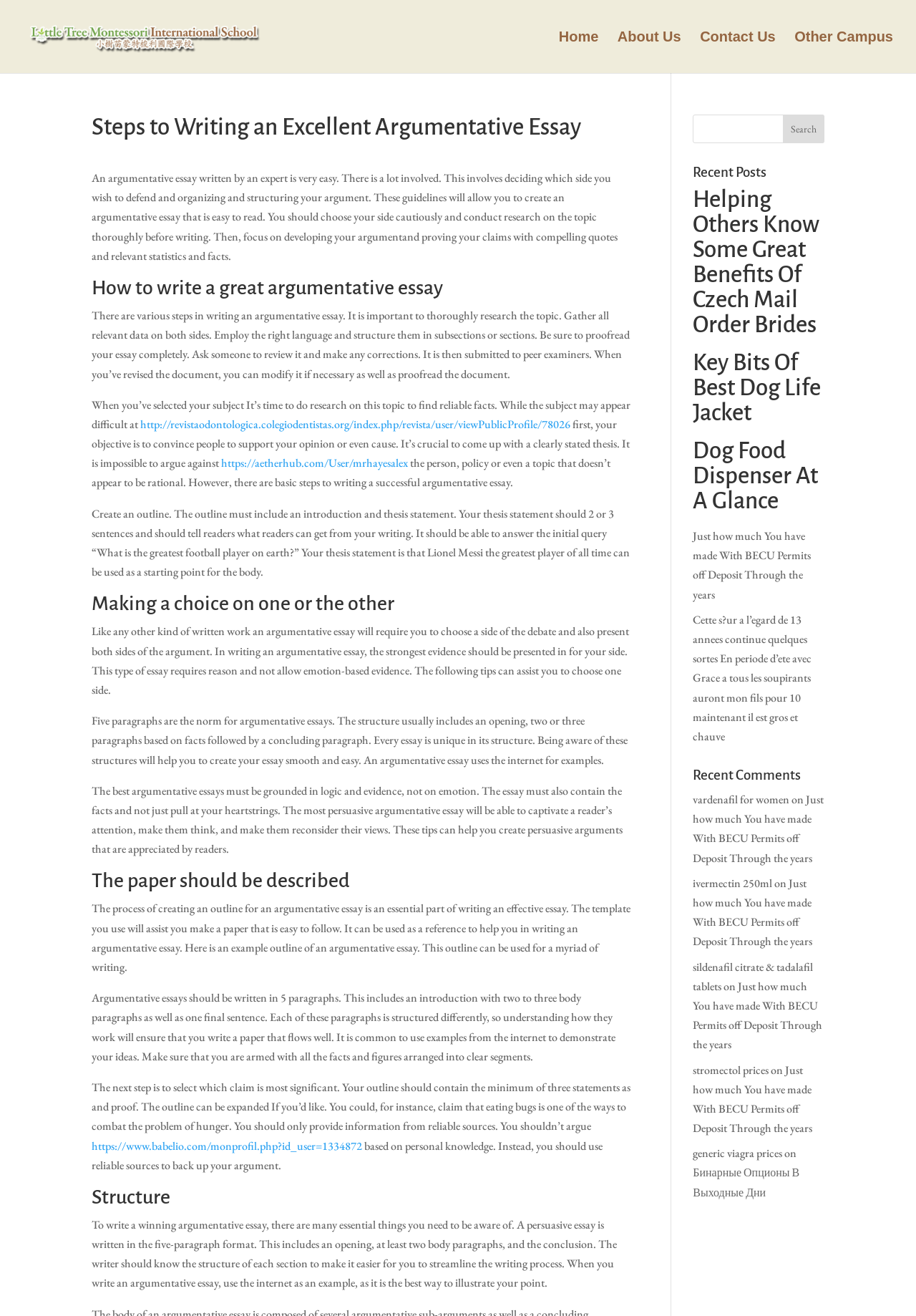Please identify the coordinates of the bounding box that should be clicked to fulfill this instruction: "Check Recent Posts".

[0.756, 0.125, 0.9, 0.142]